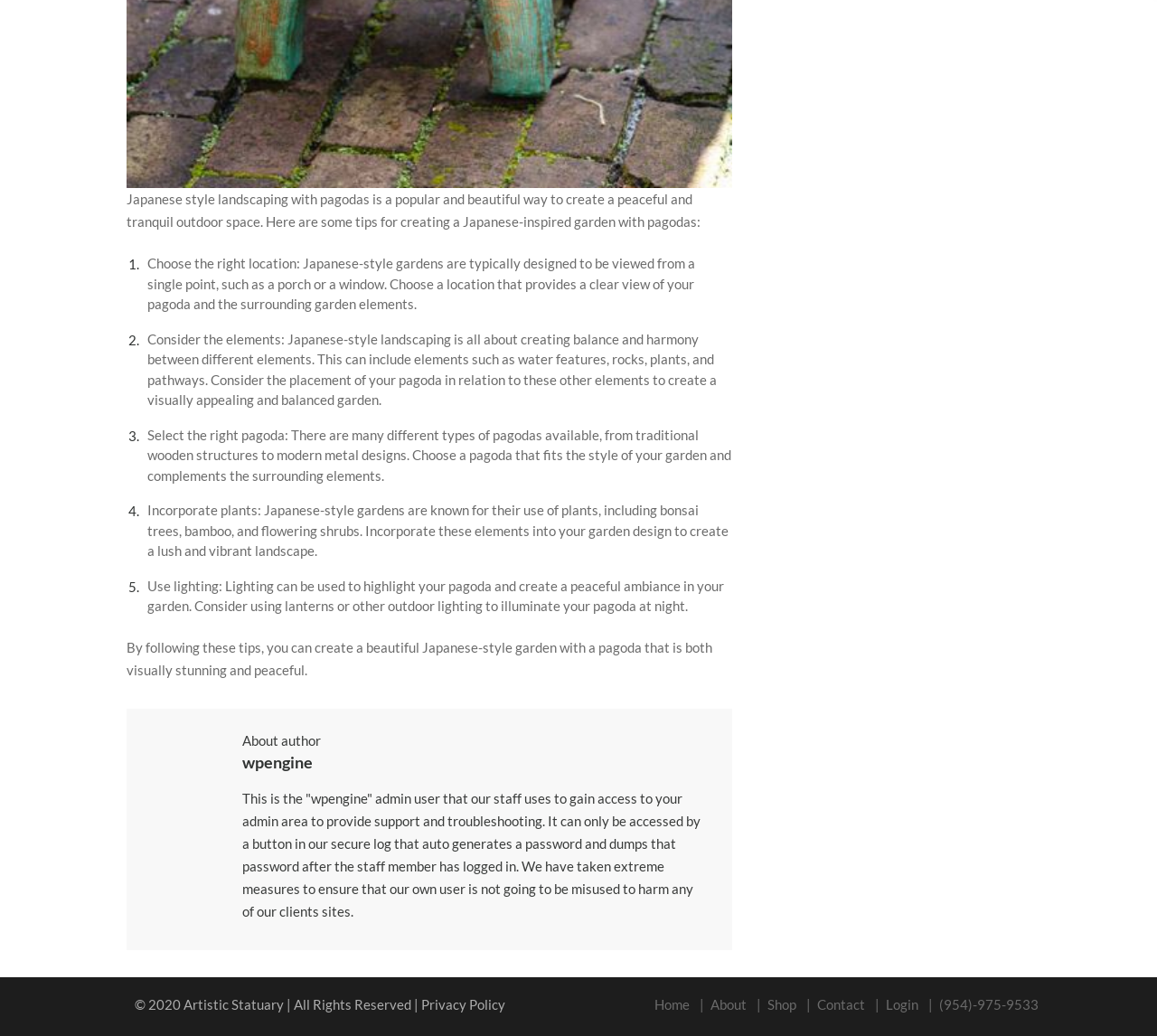Provide the bounding box coordinates of the UI element that matches the description: "Privacy Policy".

[0.364, 0.961, 0.437, 0.977]